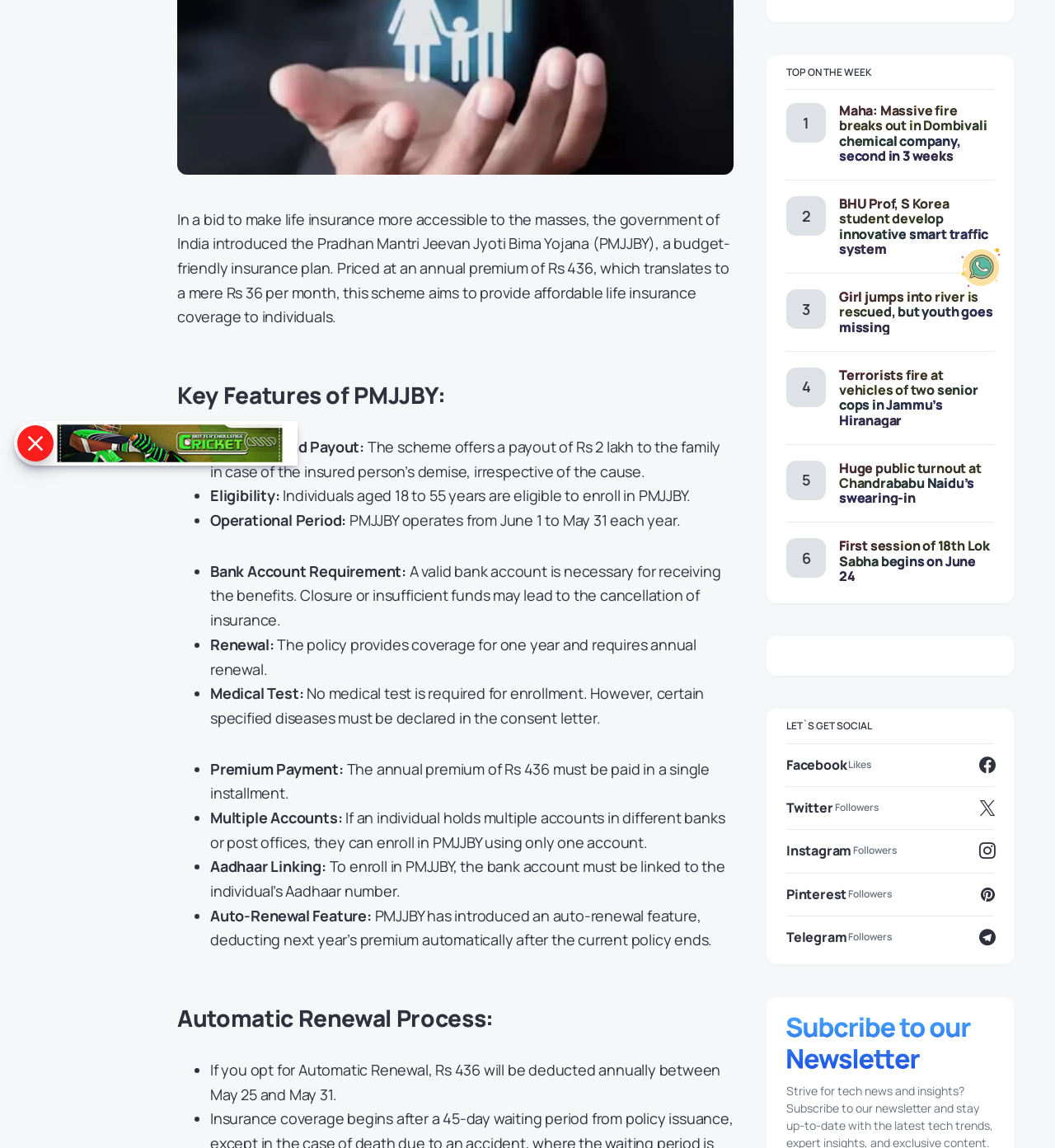Bounding box coordinates are specified in the format (top-left x, top-left y, bottom-right x, bottom-right y). All values are floating point numbers bounded between 0 and 1. Please provide the bounding box coordinate of the region this sentence describes: parent_node: PUNE.NEWS

[0.906, 0.201, 0.969, 0.259]